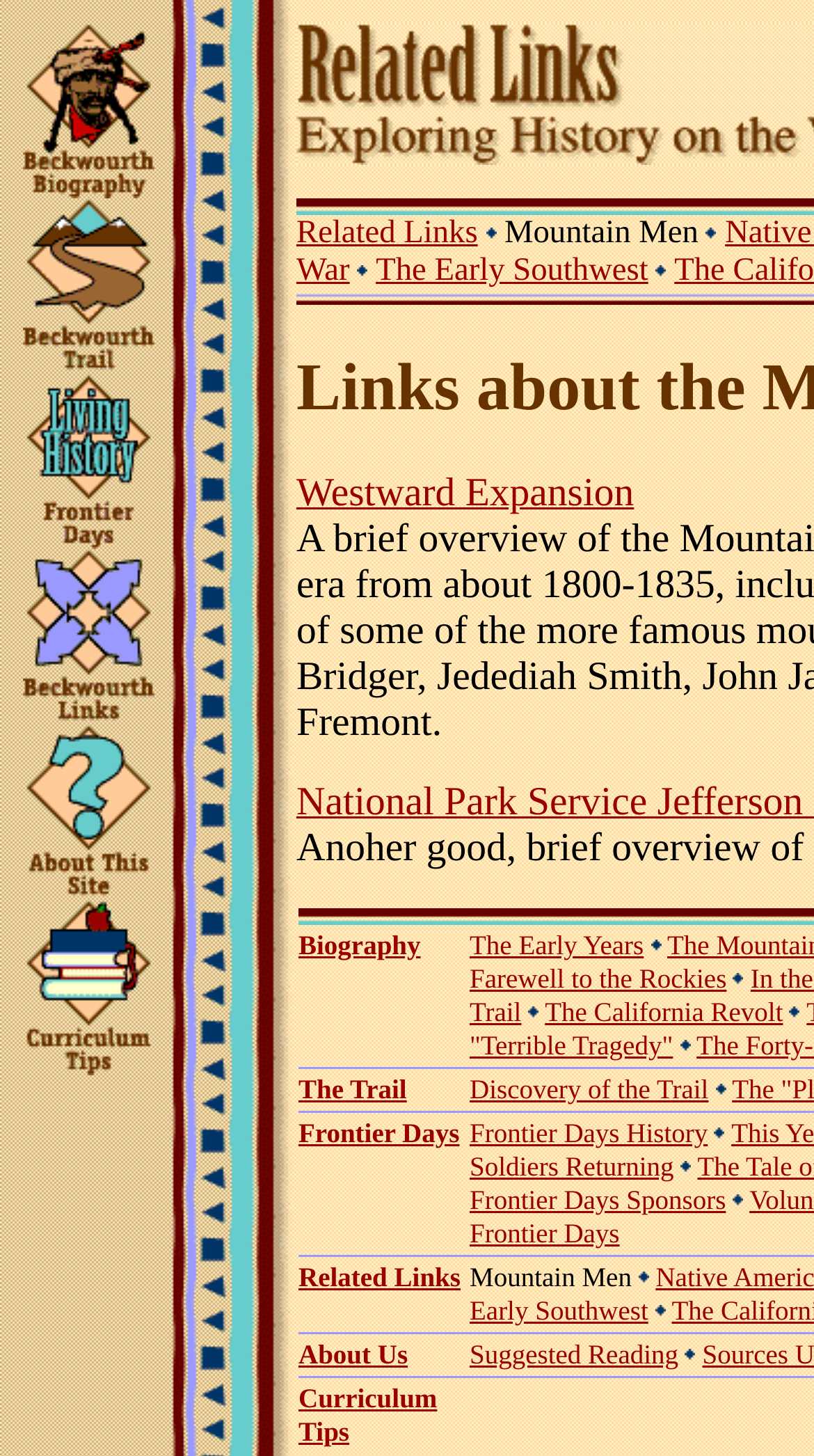What is the position of the image with the description 'Beckwourth Biography'?
Please ensure your answer to the question is detailed and covers all necessary aspects.

According to the bounding box coordinates, the image with the description 'Beckwourth Biography' has a top-left position with coordinates [0.028, 0.016, 0.19, 0.136].